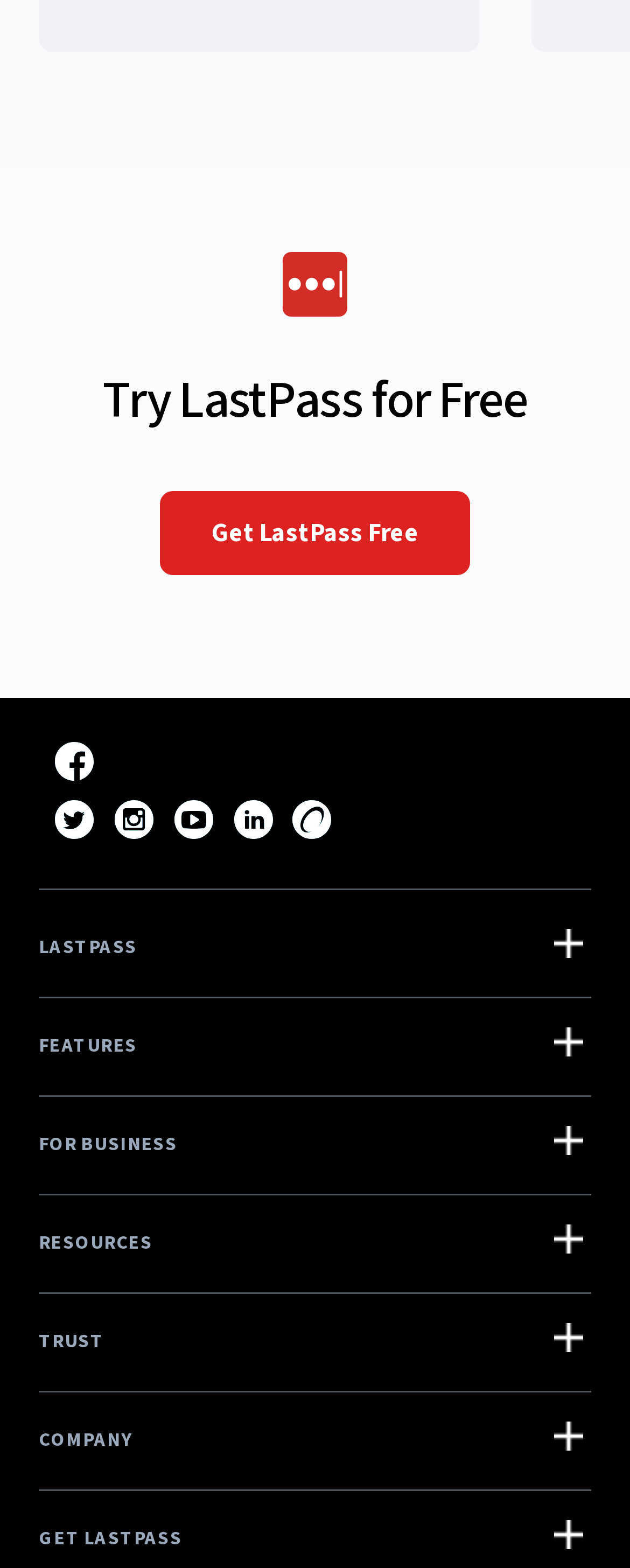Determine the bounding box coordinates of the clickable region to follow the instruction: "Click on the 'Get LastPass Free' button".

[0.253, 0.314, 0.747, 0.367]